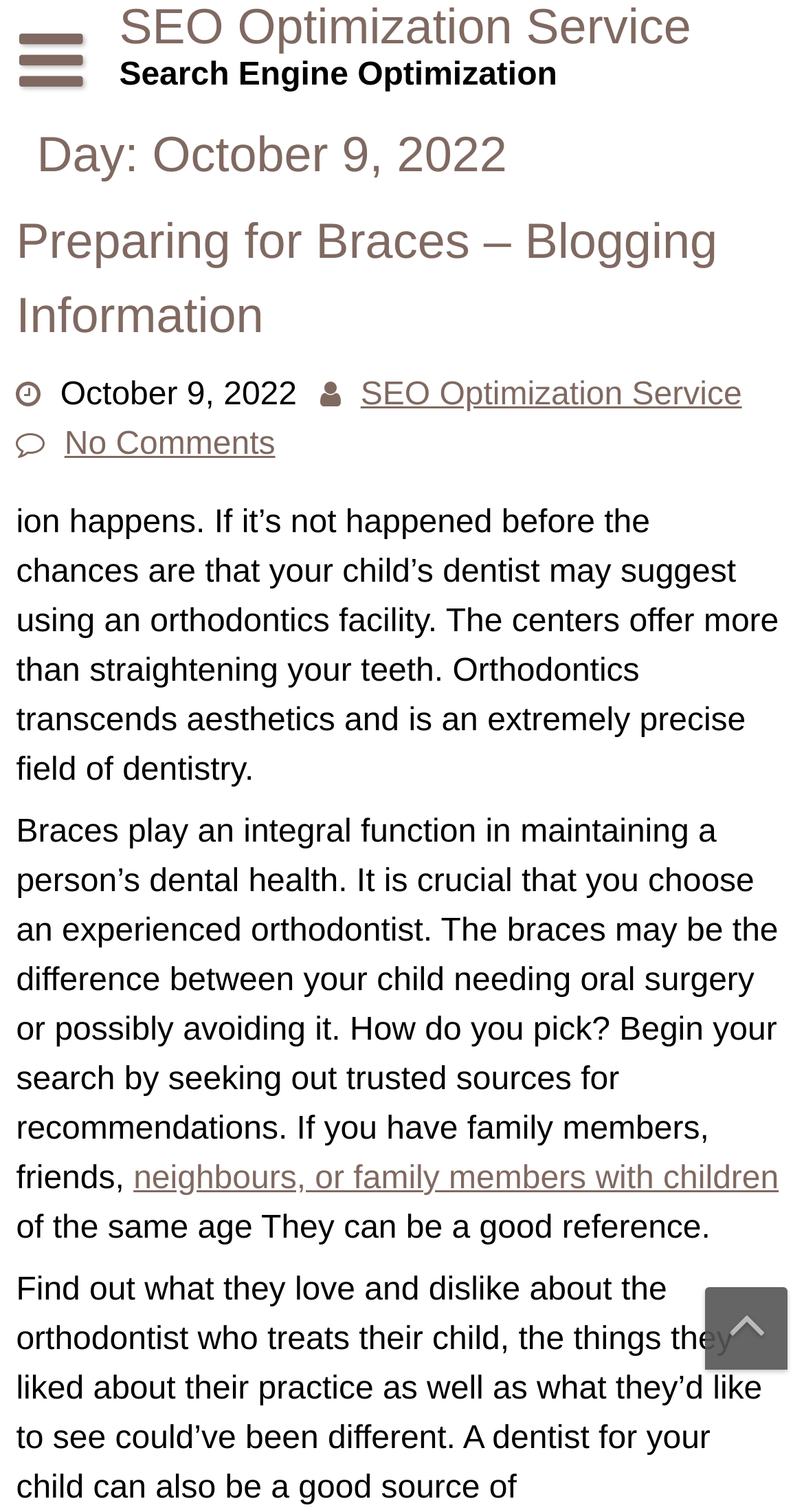Give a short answer using one word or phrase for the question:
What is the purpose of braces according to the webpage?

Maintaining dental health